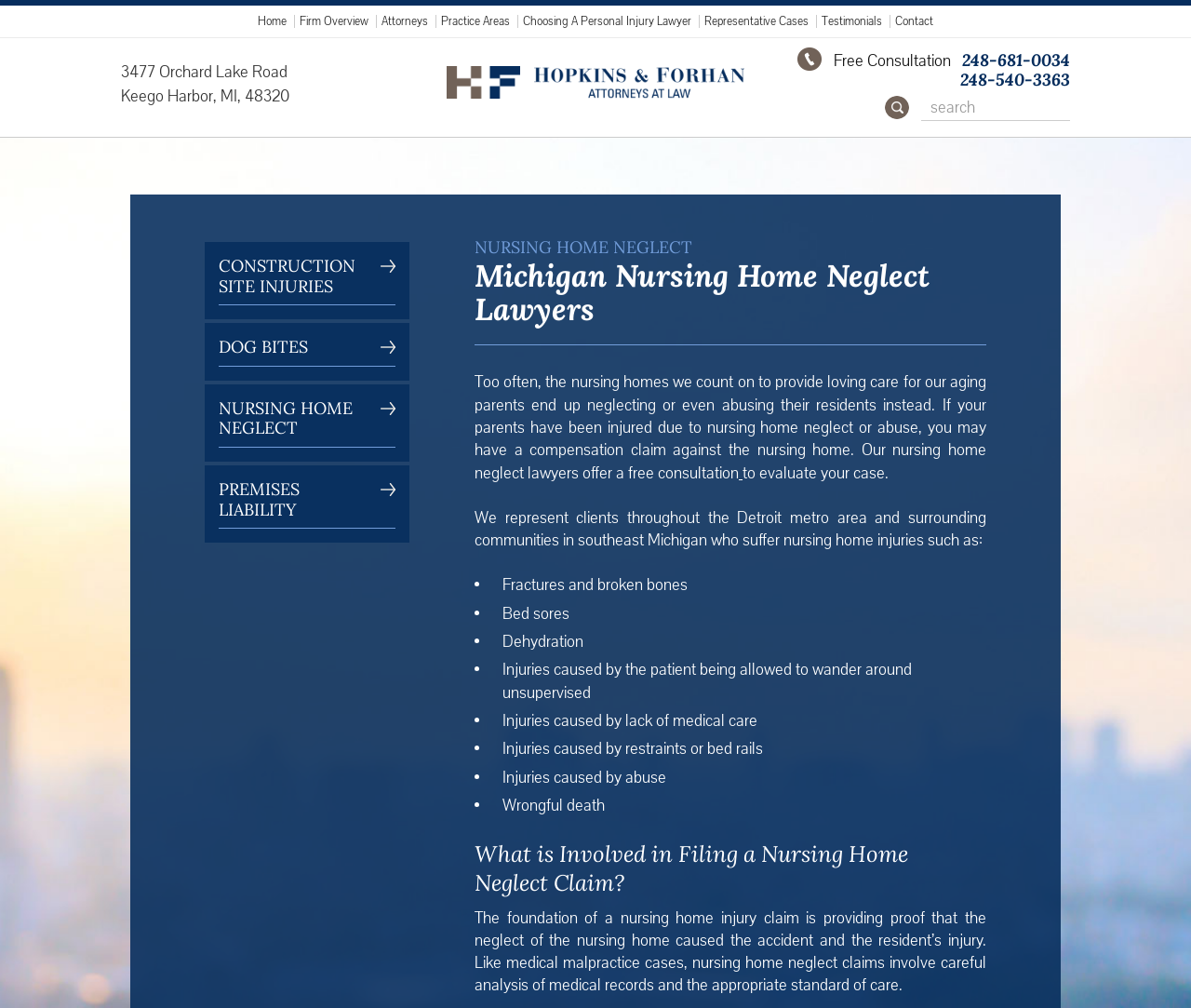Determine the coordinates of the bounding box that should be clicked to complete the instruction: "Click the 'NURSING HOME NEGLECT' link". The coordinates should be represented by four float numbers between 0 and 1: [left, top, right, bottom].

[0.184, 0.395, 0.332, 0.444]